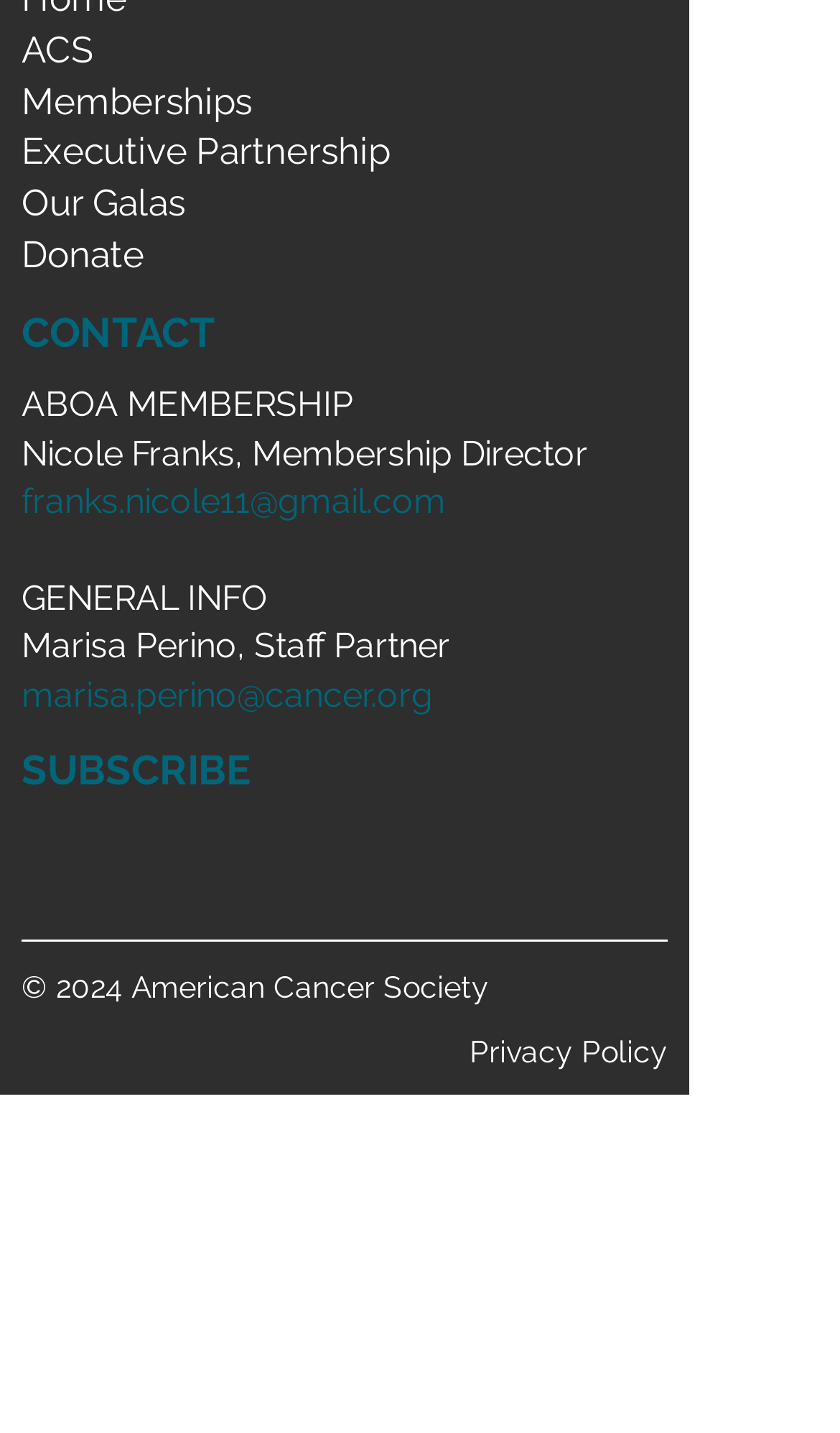Identify the bounding box coordinates for the UI element described as: "Executive Partnership". The coordinates should be provided as four floats between 0 and 1: [left, top, right, bottom].

[0.026, 0.091, 0.464, 0.121]